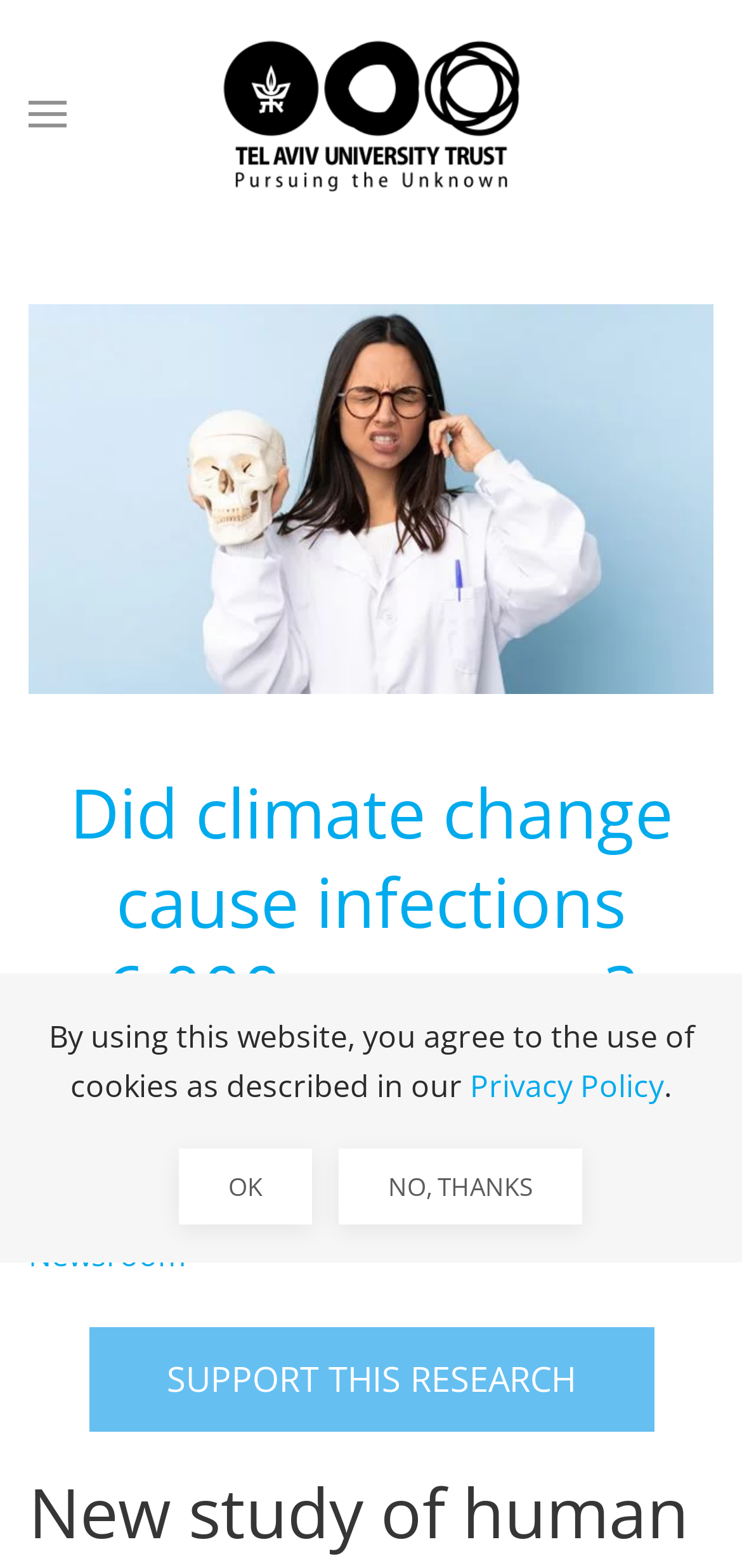Respond to the following query with just one word or a short phrase: 
What is the purpose of the 'SUPPORT THIS RESEARCH' button?

To support the research